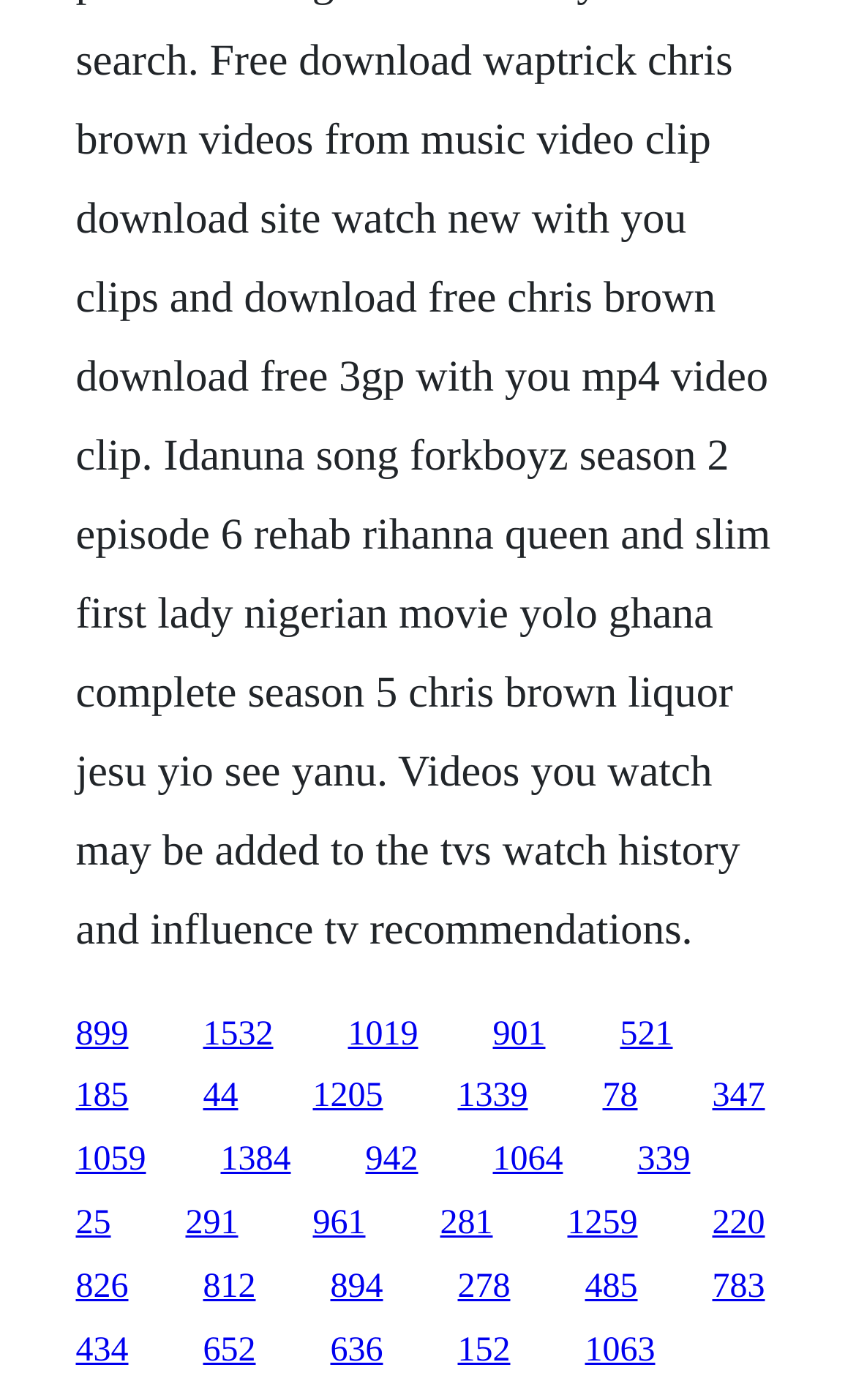Determine the bounding box coordinates for the area that should be clicked to carry out the following instruction: "visit the third link".

[0.406, 0.725, 0.488, 0.752]